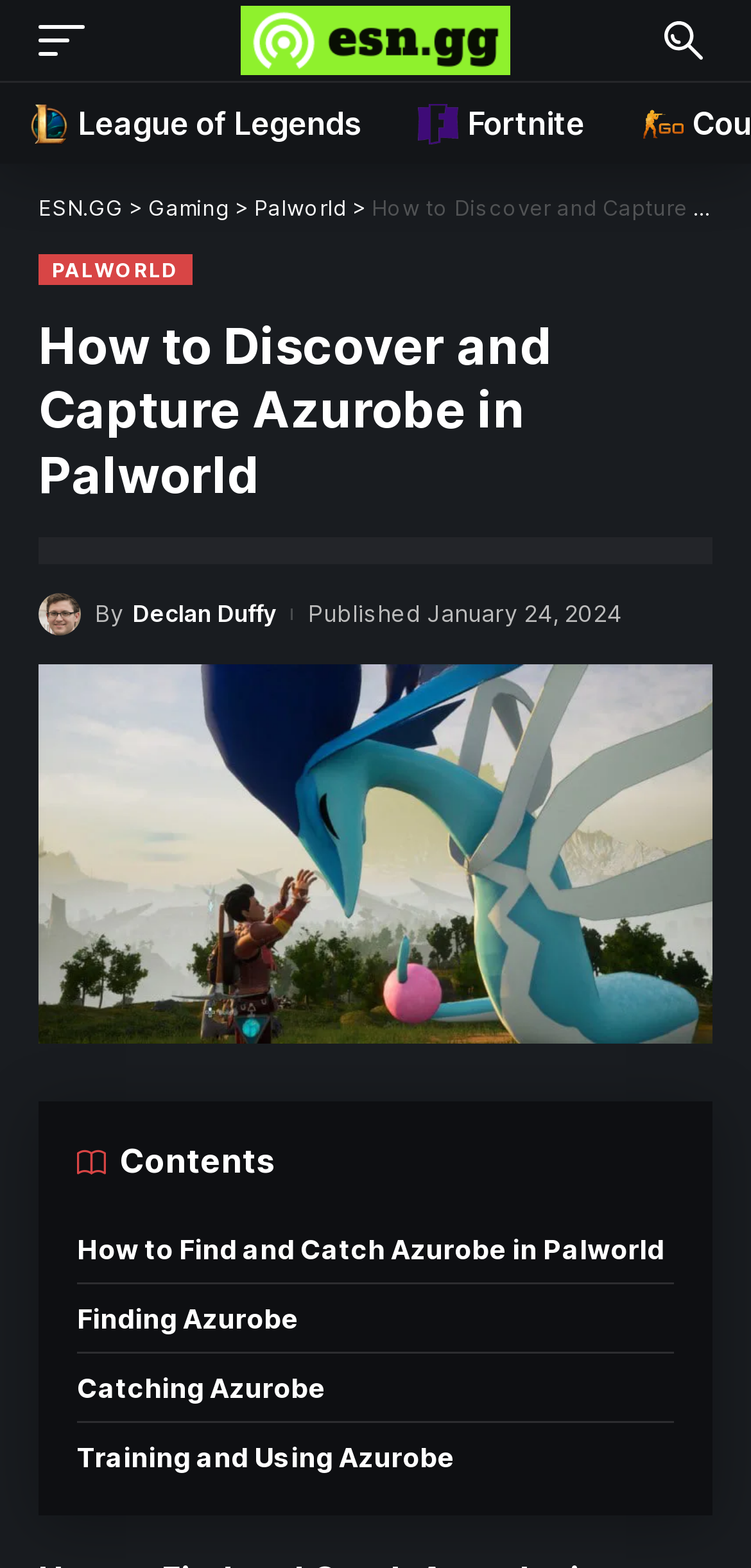Generate a comprehensive description of the webpage content.

The webpage is about a guide on how to discover and capture Azurobe in Palworld, a game that lets players capture and train creatures known as Pal. 

At the top left corner, there is a button and a link to the website's logo, ESN.GG, accompanied by an image. On the top right corner, there is a search link. Below the logo, there are links to other games, including League of Legends, Fortnite, and Counter Strike 2, each with an accompanying image.

The main content of the webpage starts with a header section that includes links to the website's categories, such as Gaming and Palworld. Below the header, there is a heading that displays the title of the guide, "How to Discover and Capture Azurobe in Palworld". 

The author of the guide, Declan Duffy, is credited below the title, with a link to their profile and an accompanying image. The publication date, January 24, 2024, is also displayed. 

A large image takes up most of the middle section of the webpage, with a caption "Best Pals for Watering in Palworld". 

The main content of the guide is divided into sections, including "How to Find and Catch Azurobe in Palworld", "Finding Azurobe", "Catching Azurobe", and "Training and Using Azurobe", each with a link to jump to the corresponding section.